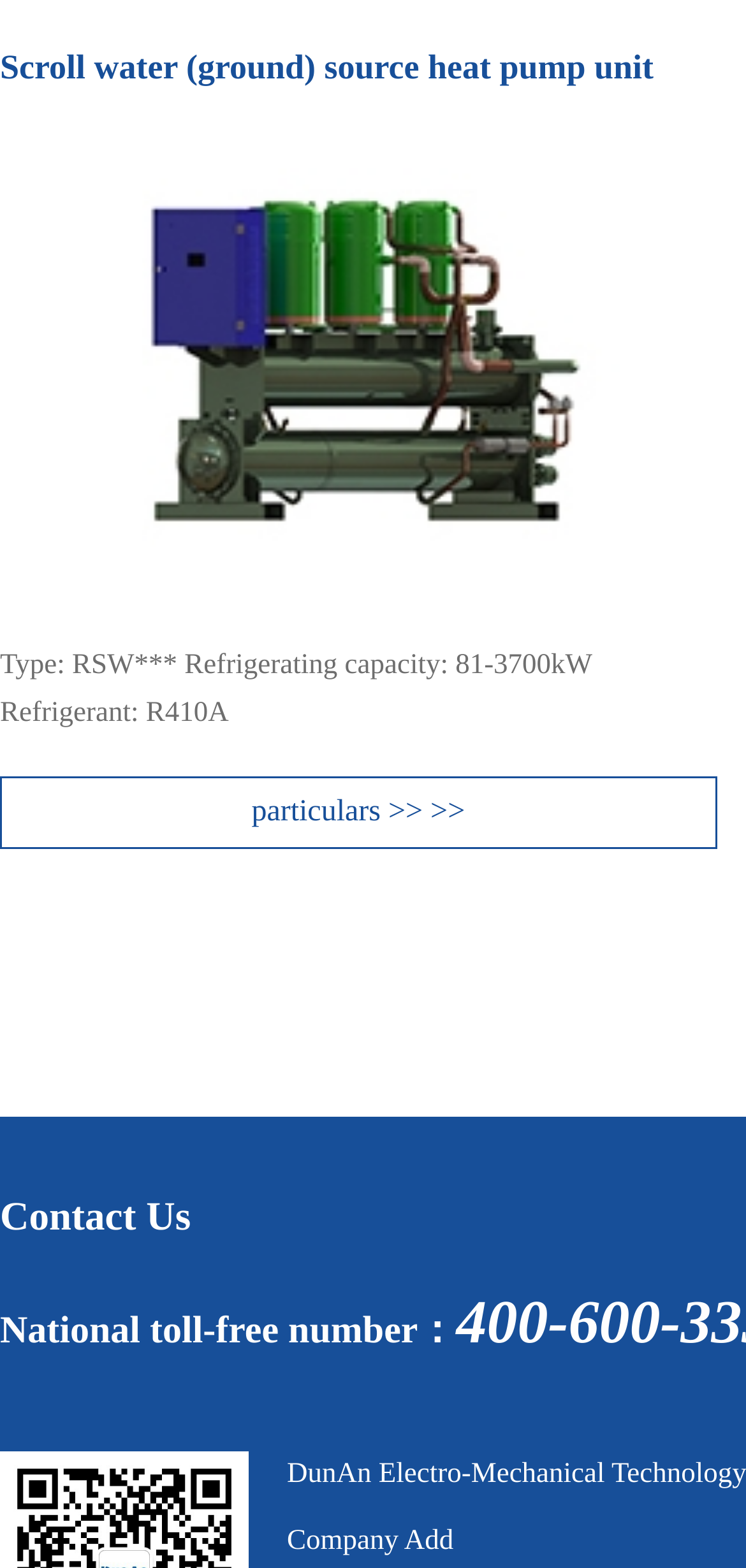Using the webpage screenshot, find the UI element described by particulars >> >>. Provide the bounding box coordinates in the format (top-left x, top-left y, bottom-right x, bottom-right y), ensuring all values are floating point numbers between 0 and 1.

[0.0, 0.495, 0.96, 0.541]